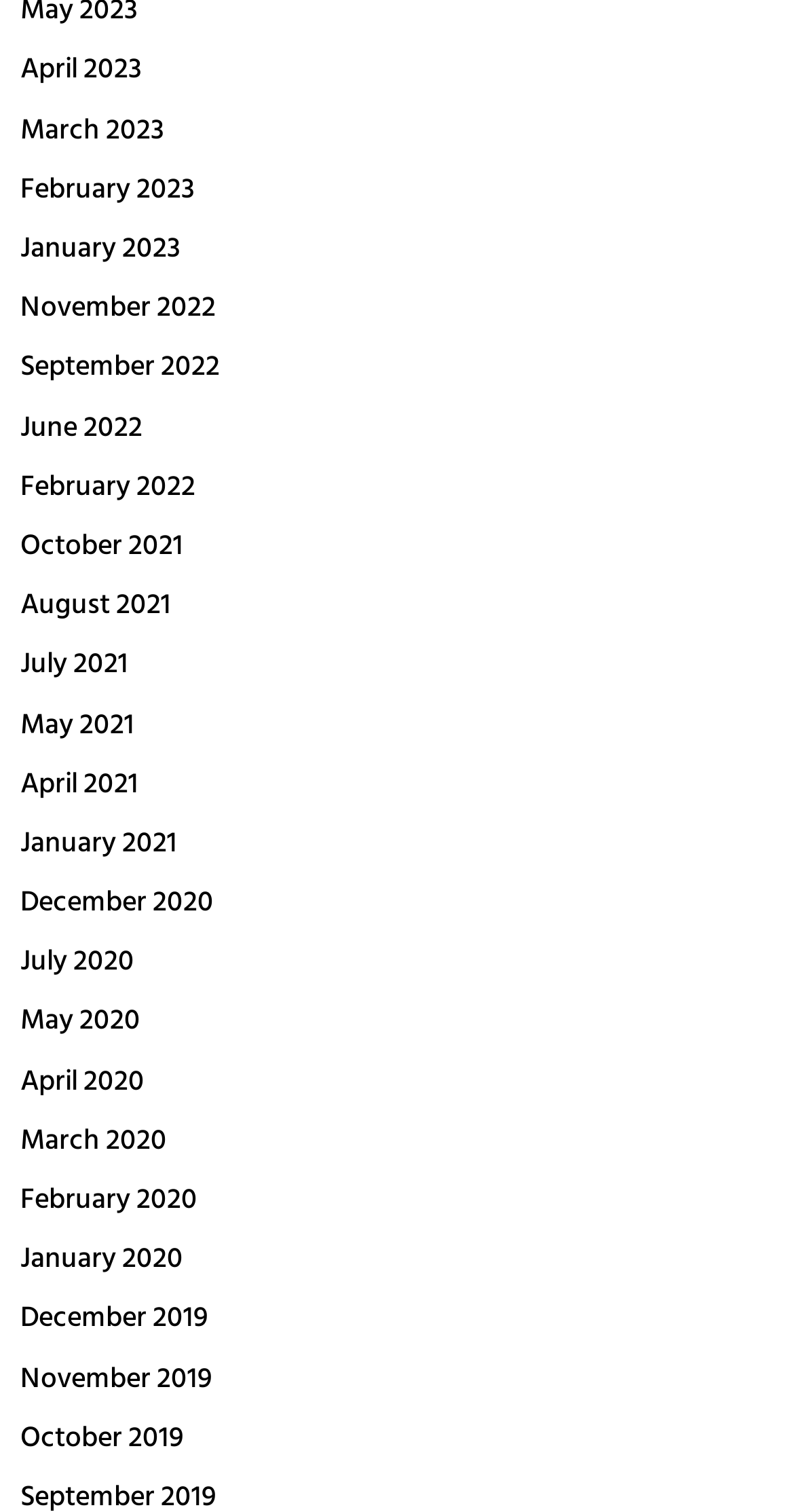Find the bounding box coordinates of the area that needs to be clicked in order to achieve the following instruction: "view October 2021". The coordinates should be specified as four float numbers between 0 and 1, i.e., [left, top, right, bottom].

[0.026, 0.346, 0.231, 0.377]